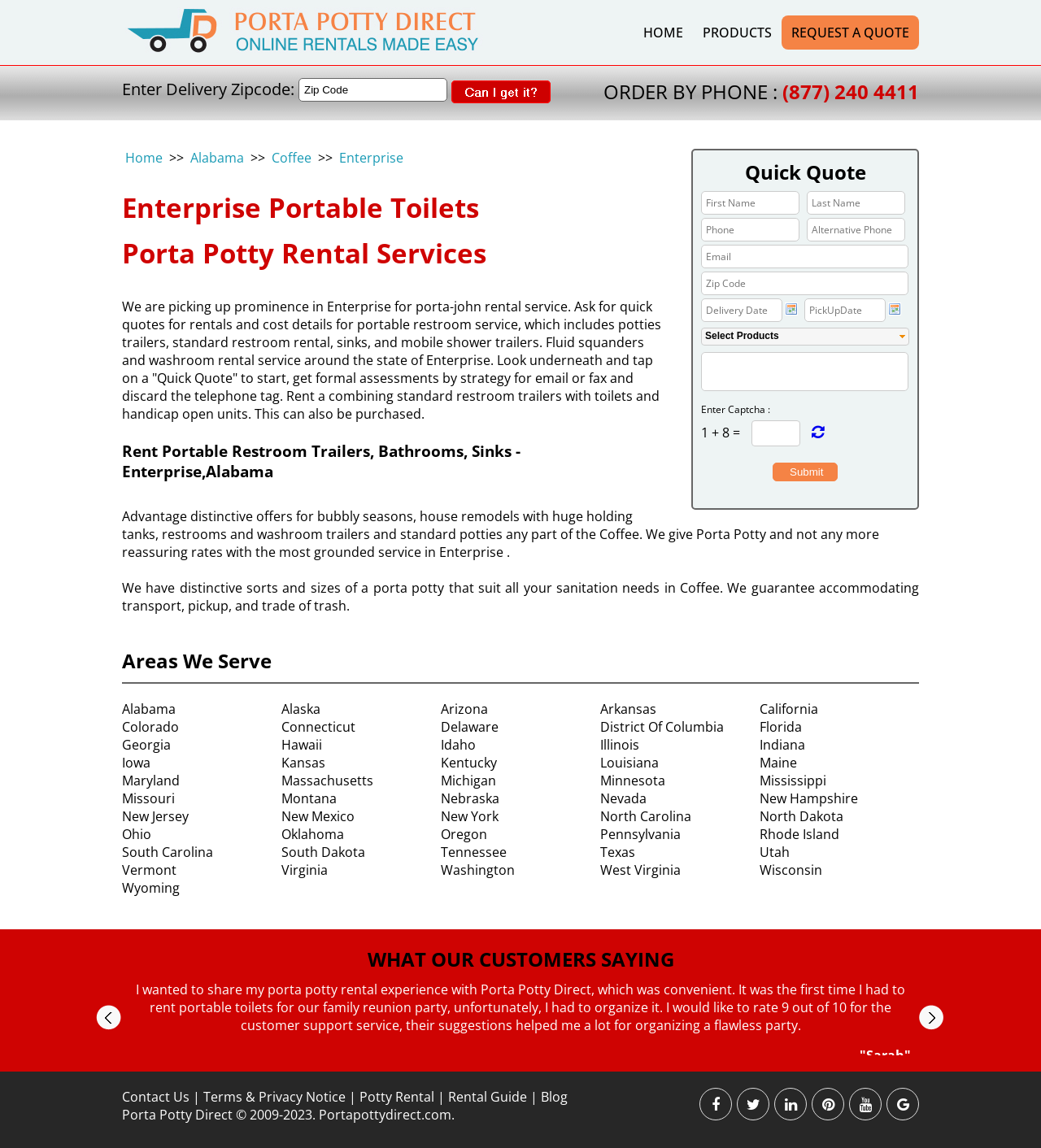Using the element description: "Blog", determine the bounding box coordinates for the specified UI element. The coordinates should be four float numbers between 0 and 1, [left, top, right, bottom].

[0.52, 0.948, 0.545, 0.963]